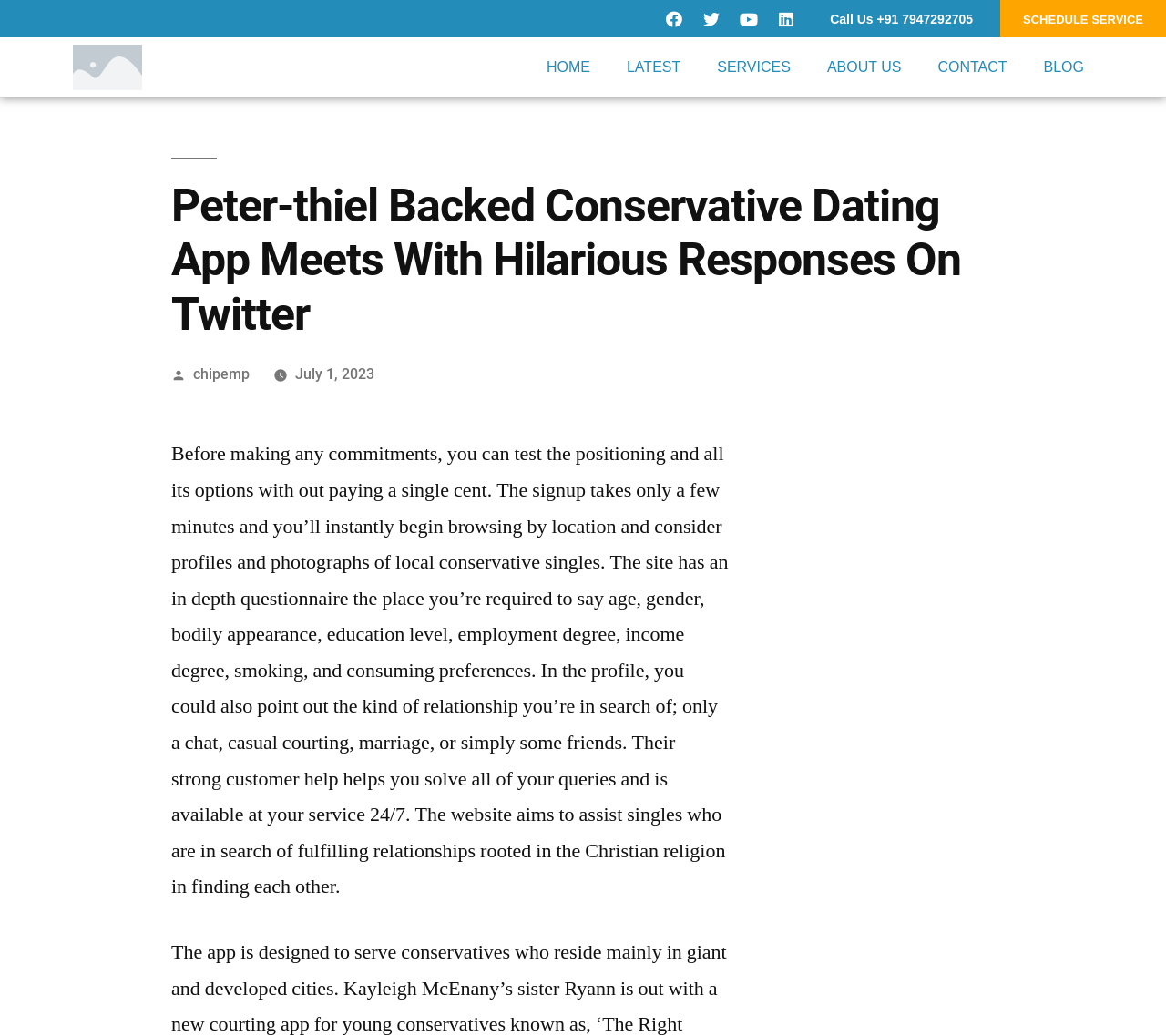Provide a brief response to the question below using one word or phrase:
What information is required in the profile?

Age, gender, etc.